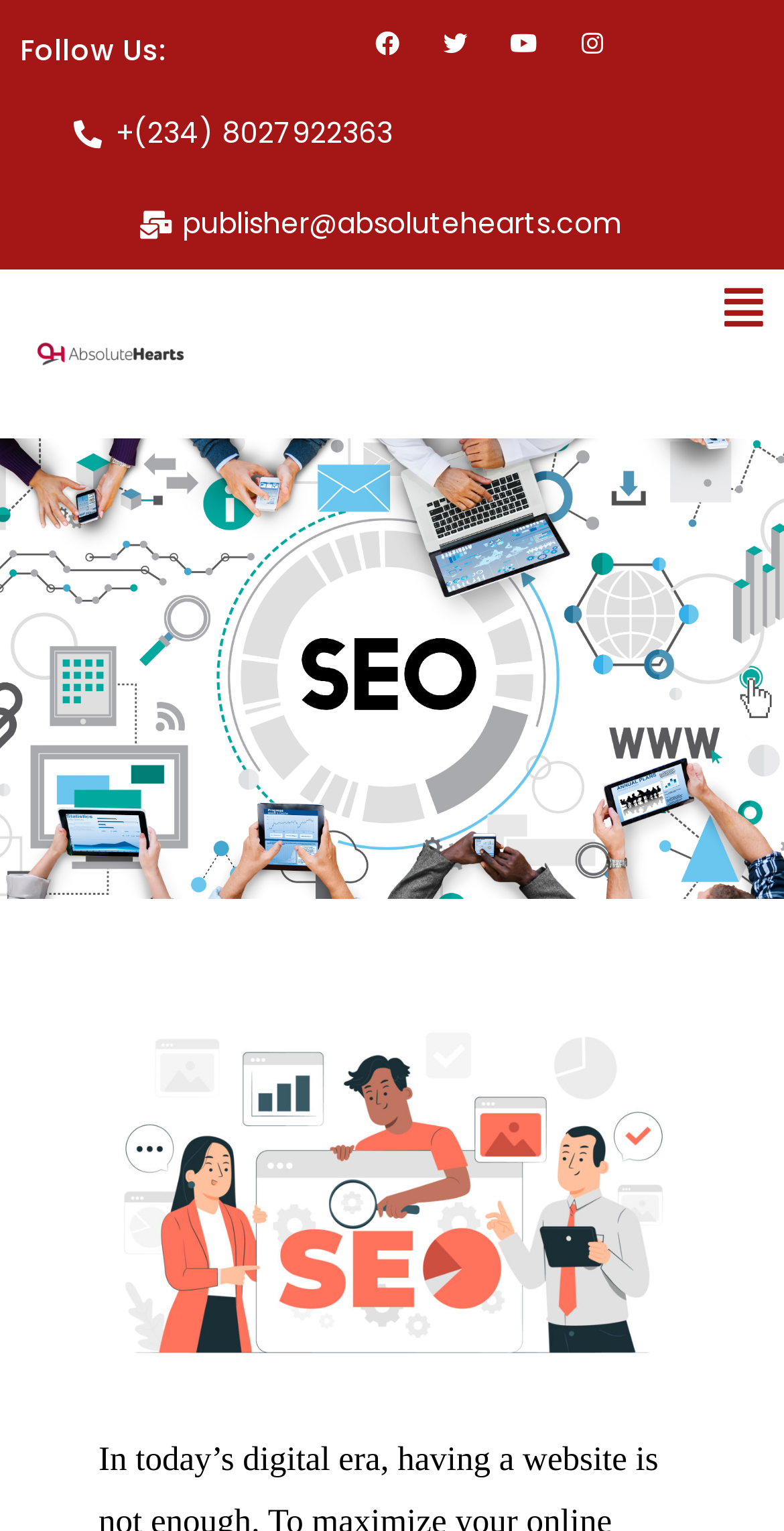What is the email address on the webpage?
Please provide a comprehensive answer based on the details in the screenshot.

I found the email address by looking at the link that has '@' symbol and ends with '.com', which is publisher@absolutehearts.com.